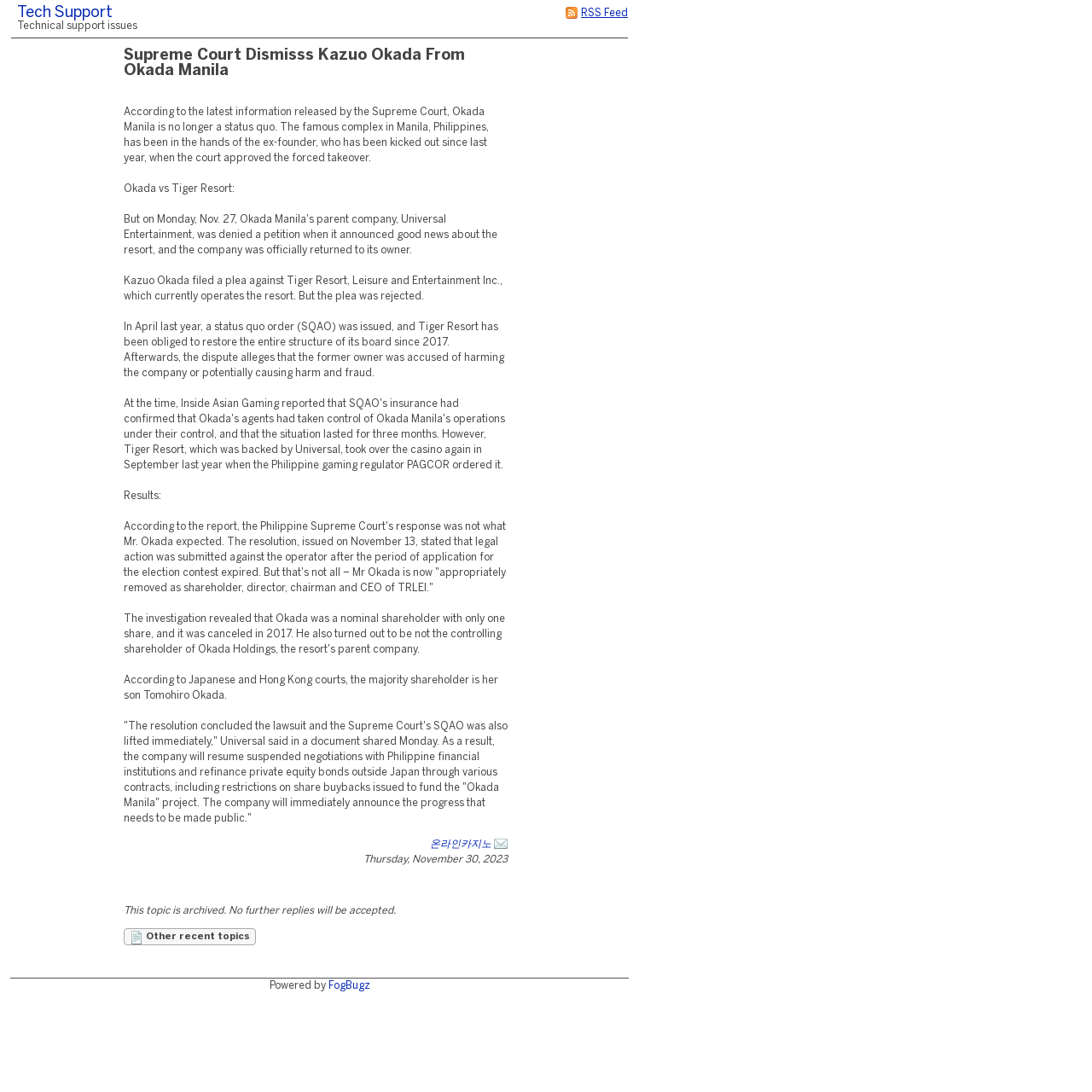What is the name of the resort mentioned in the article?
Based on the image, respond with a single word or phrase.

Okada Manila